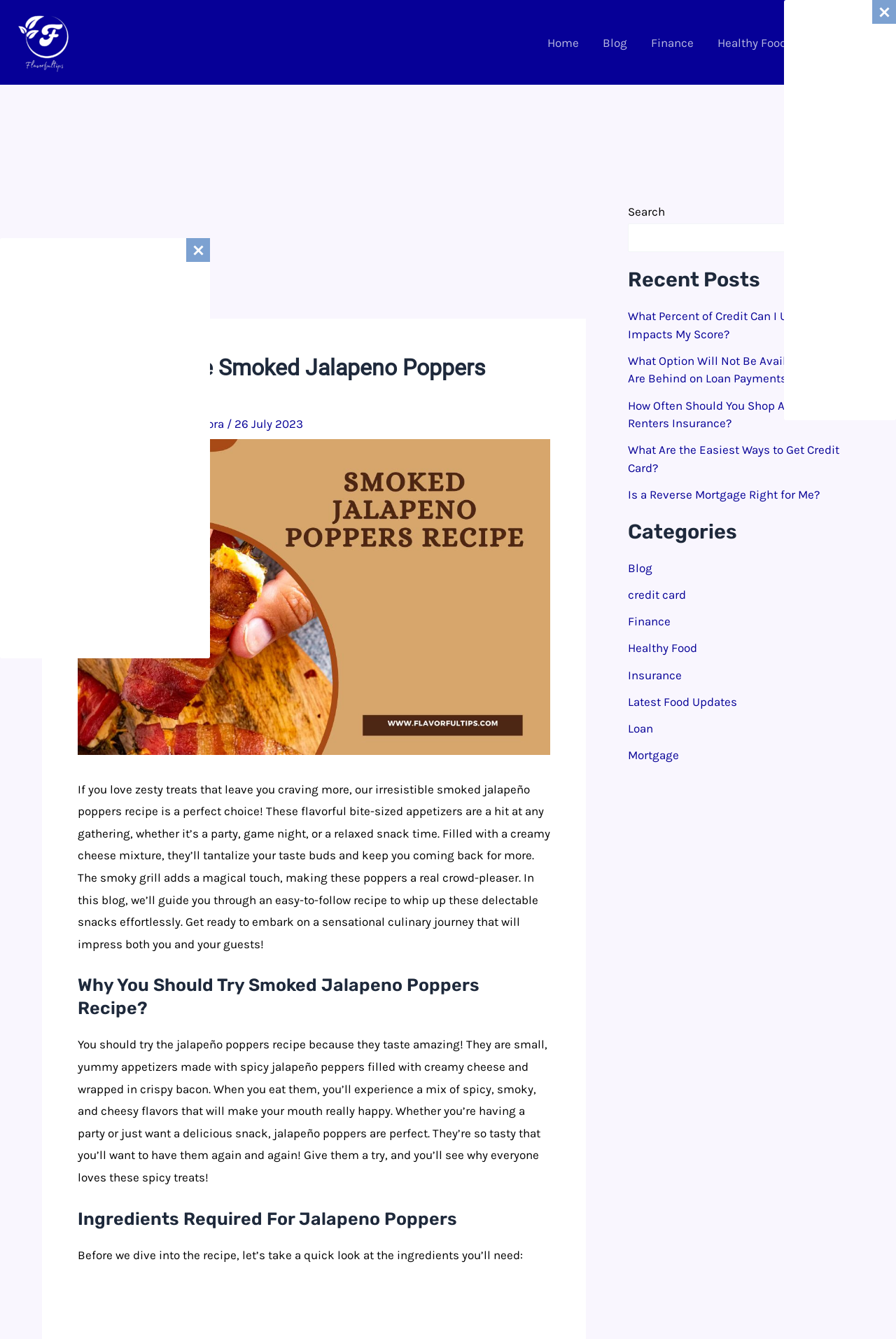Identify the bounding box coordinates of the section to be clicked to complete the task described by the following instruction: "Search for something". The coordinates should be four float numbers between 0 and 1, formatted as [left, top, right, bottom].

[0.701, 0.167, 0.877, 0.188]